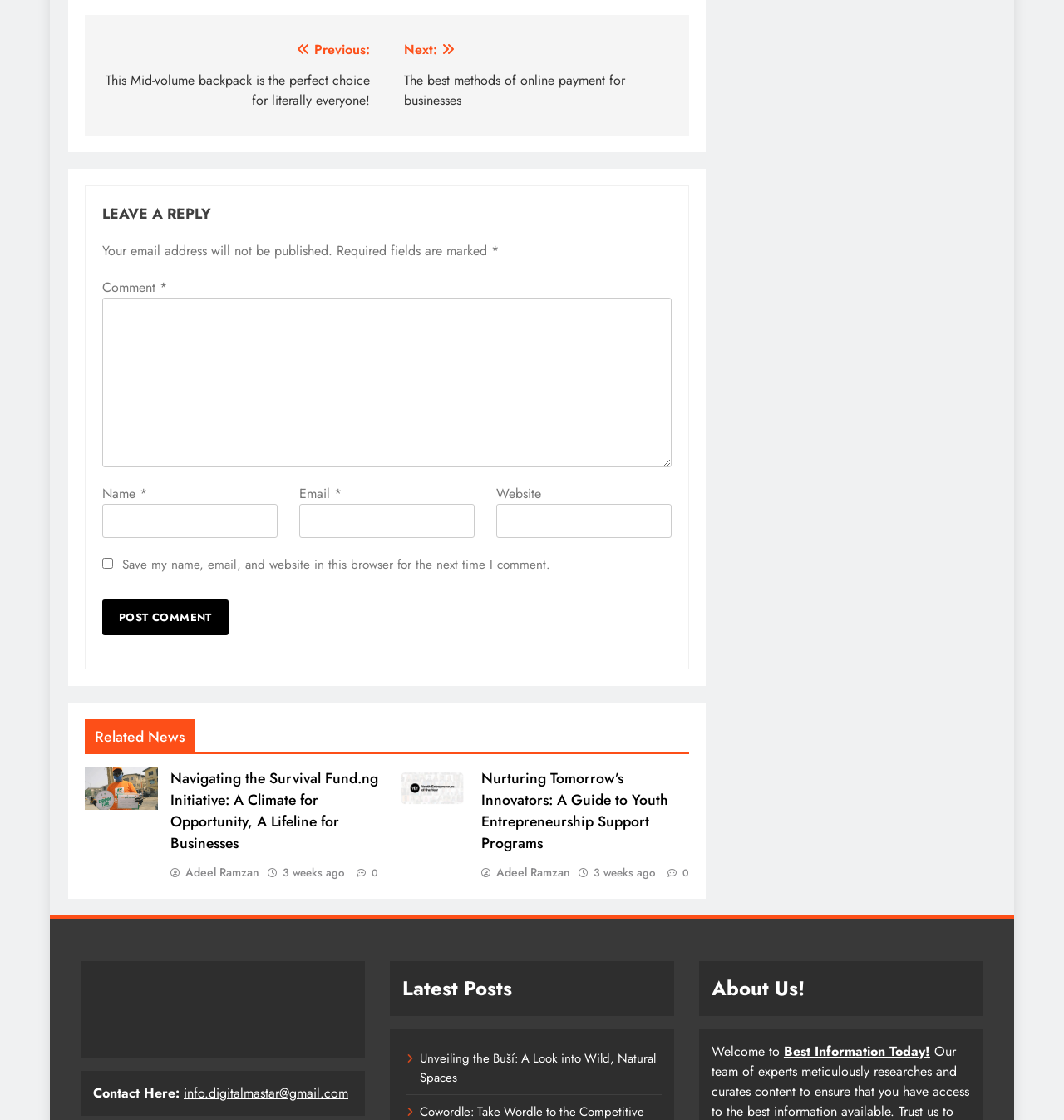Give the bounding box coordinates for this UI element: "Popular". The coordinates should be four float numbers between 0 and 1, arranged as [left, top, right, bottom].

None